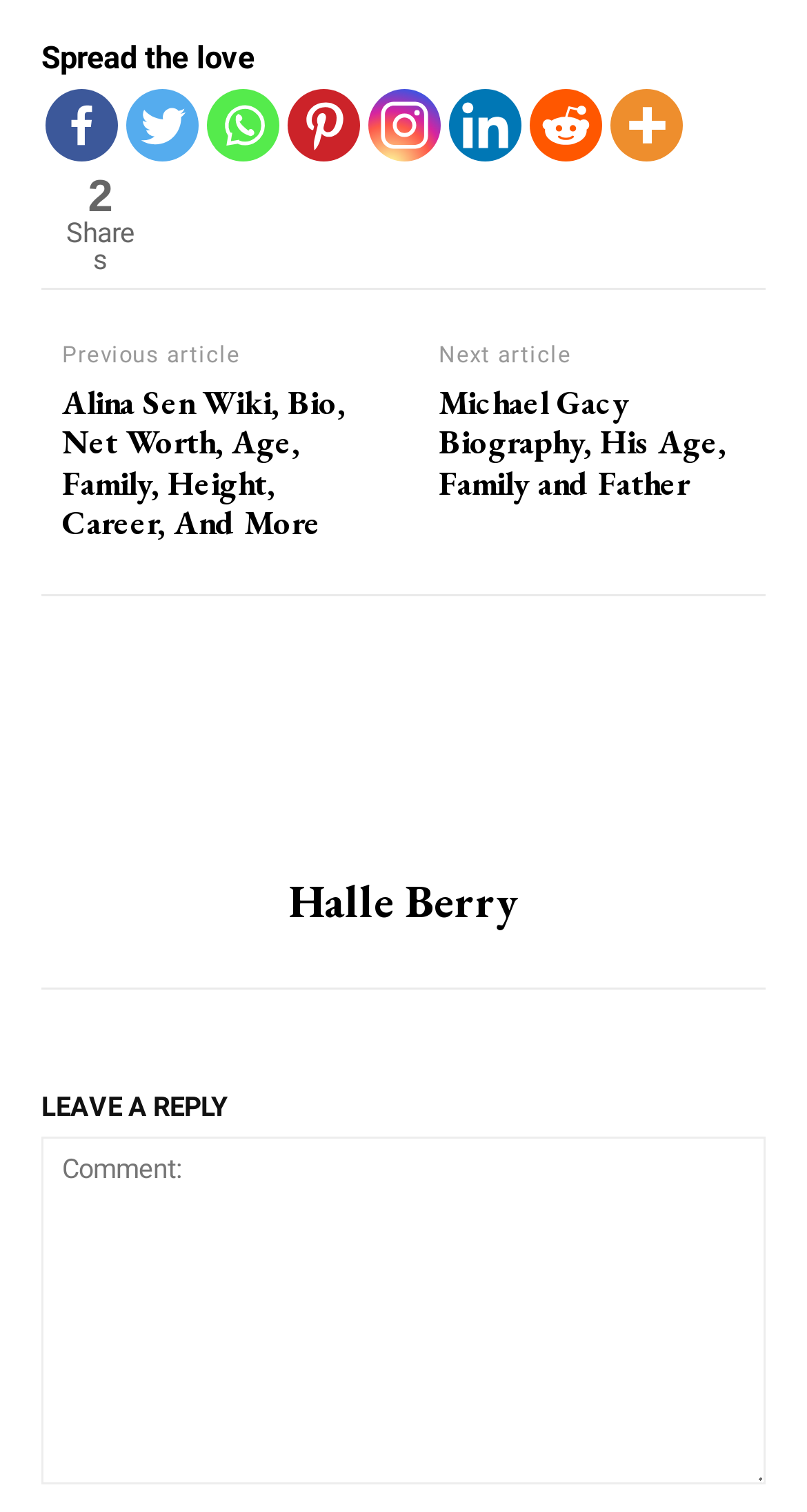Kindly determine the bounding box coordinates of the area that needs to be clicked to fulfill this instruction: "Read Alina Sen Wiki".

[0.077, 0.252, 0.428, 0.36]